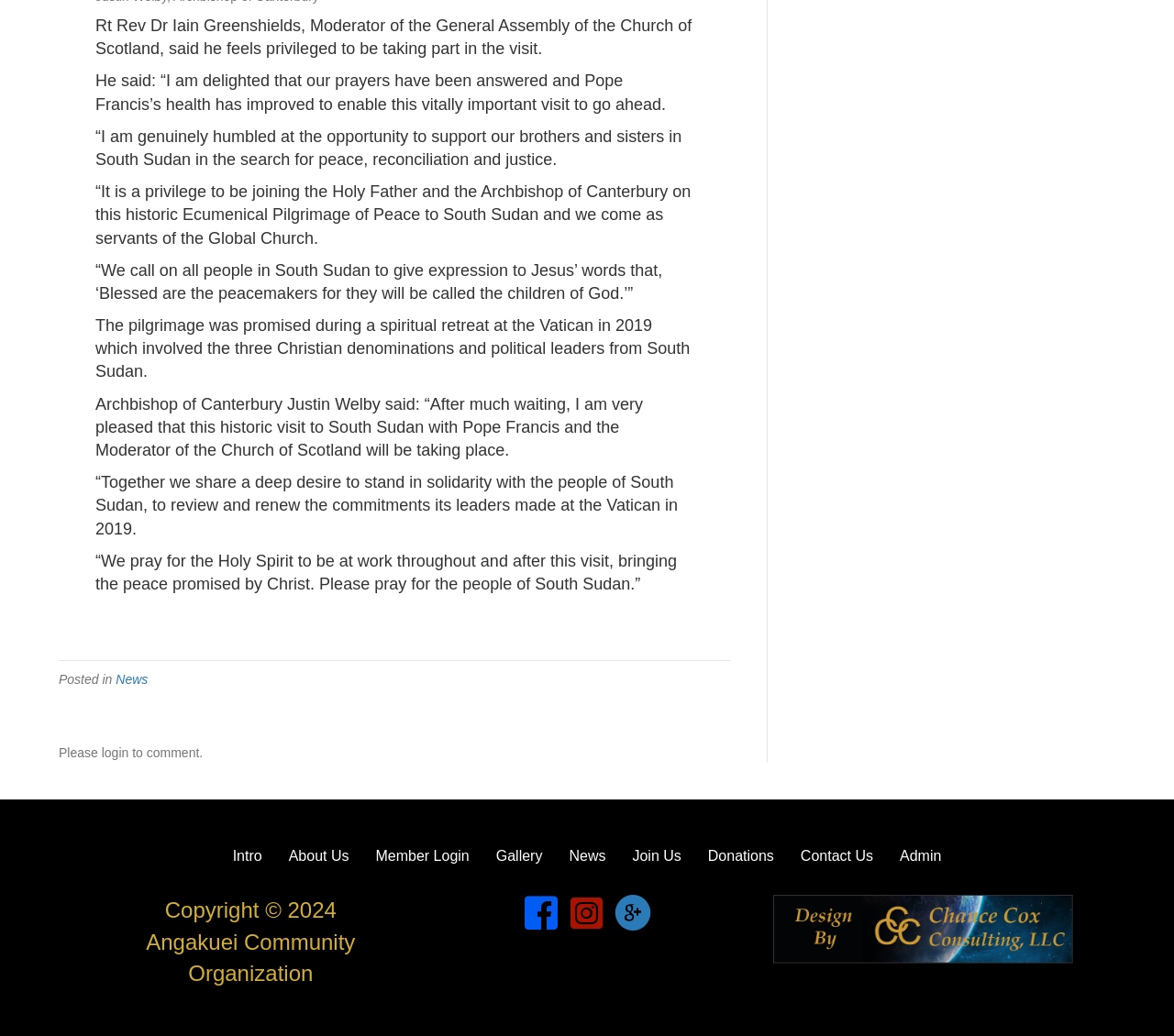Provide the bounding box coordinates of the area you need to click to execute the following instruction: "View the list of articles".

None